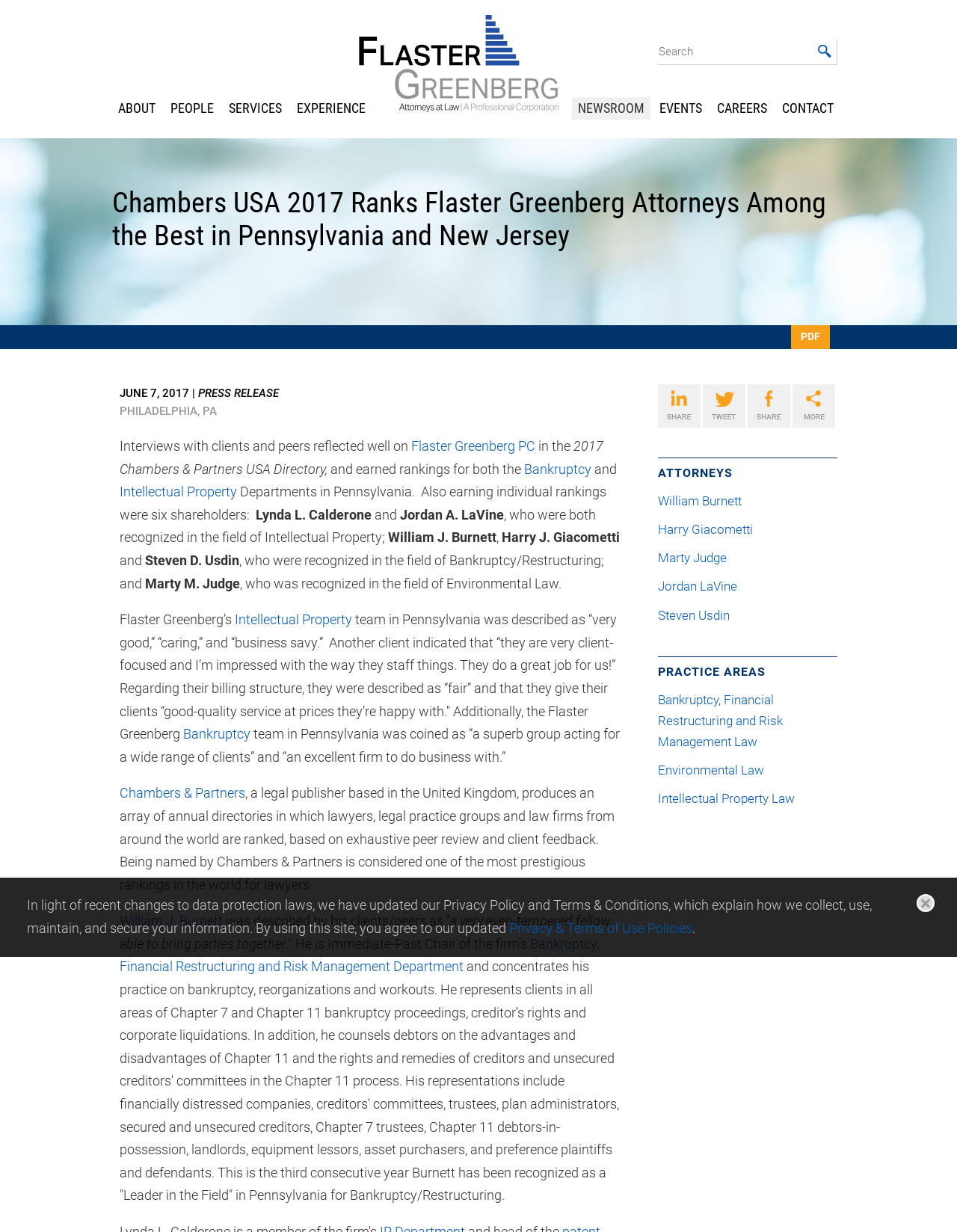Create a detailed summary of all the visual and textual information on the webpage.

This webpage is about Flaster Greenberg, a law firm, and its attorneys' rankings in the 2017 Chambers & Partners USA Directory. At the top left of the page, there is a logo of Flaster Greenberg, accompanied by a search bar and a search button. Below the logo, there is a heading that reads "Chambers USA 2017 Ranks Flaster Greenberg Attorneys Among the Best in Pennsylvania and New Jersey." 

To the right of the heading, there is a link to download the press release in PDF format. Below the heading, there is a date "JUNE 7, 2017" and a label "PRESS RELEASE". The main content of the page starts with a paragraph that describes the rankings of Flaster Greenberg PC in the 2017 Chambers & Partners USA Directory. The paragraph mentions that the firm earned rankings for both the Bankruptcy and Intellectual Property Departments.

The page then lists six shareholders who earned individual rankings, along with their names and the fields they were recognized in. The page also quotes clients and peers who praised Flaster Greenberg's teams in Pennsylvania, describing them as "very good," "caring," and "business savvy." Additionally, the page provides information about the Chambers & Partners ranking system and its prestige in the legal industry.

At the bottom of the page, there are links to the firm's social media profiles, including LinkedIn, Twitter, Facebook, and Share. There are also headings for "ATTORNEYS" and "PRACTICE AREAS", with links to specific attorneys and practice areas, such as Bankruptcy, Financial Restructuring and Risk Management Law, Environmental Law, and Intellectual Property Law. The page also has a navigation menu at the top with links to "ABOUT", "PEOPLE", "SERVICES", "EXPERIENCE", "NEWSROOM", "EVENTS", "CAREERS", and "CONTACT".